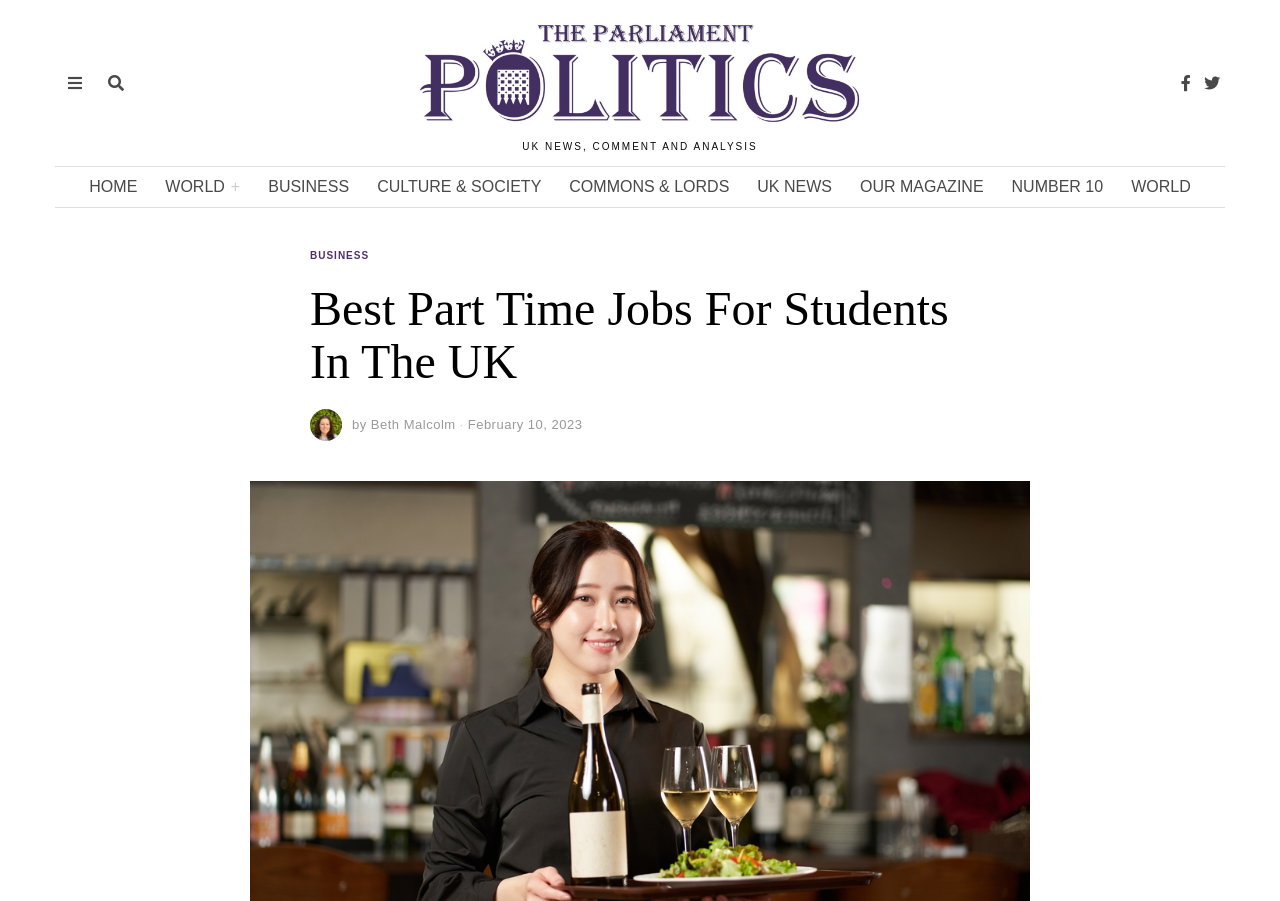Please answer the following question using a single word or phrase: 
What is the category of news?

UK NEWS